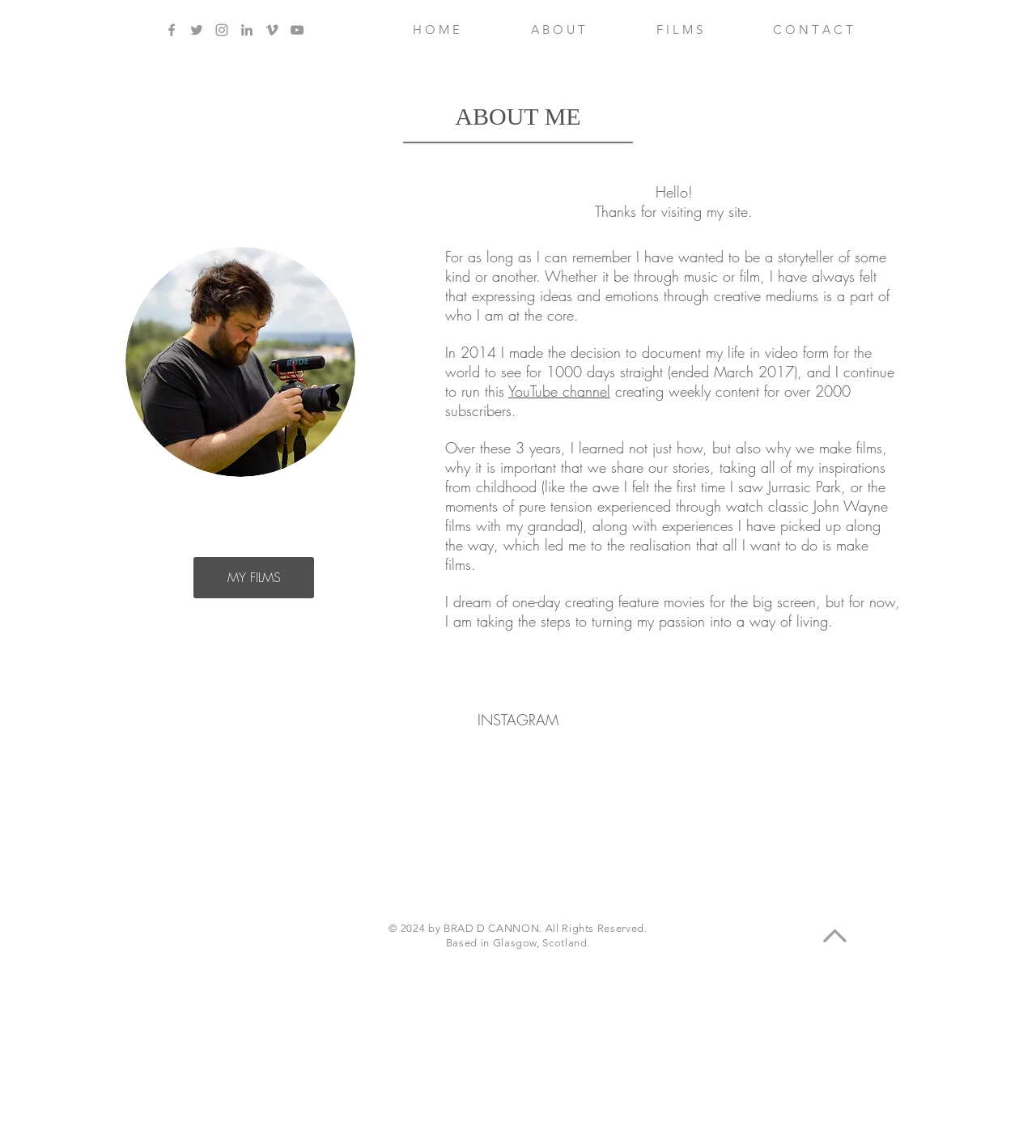Kindly determine the bounding box coordinates for the clickable area to achieve the given instruction: "Click the Facebook icon".

[0.158, 0.019, 0.173, 0.033]